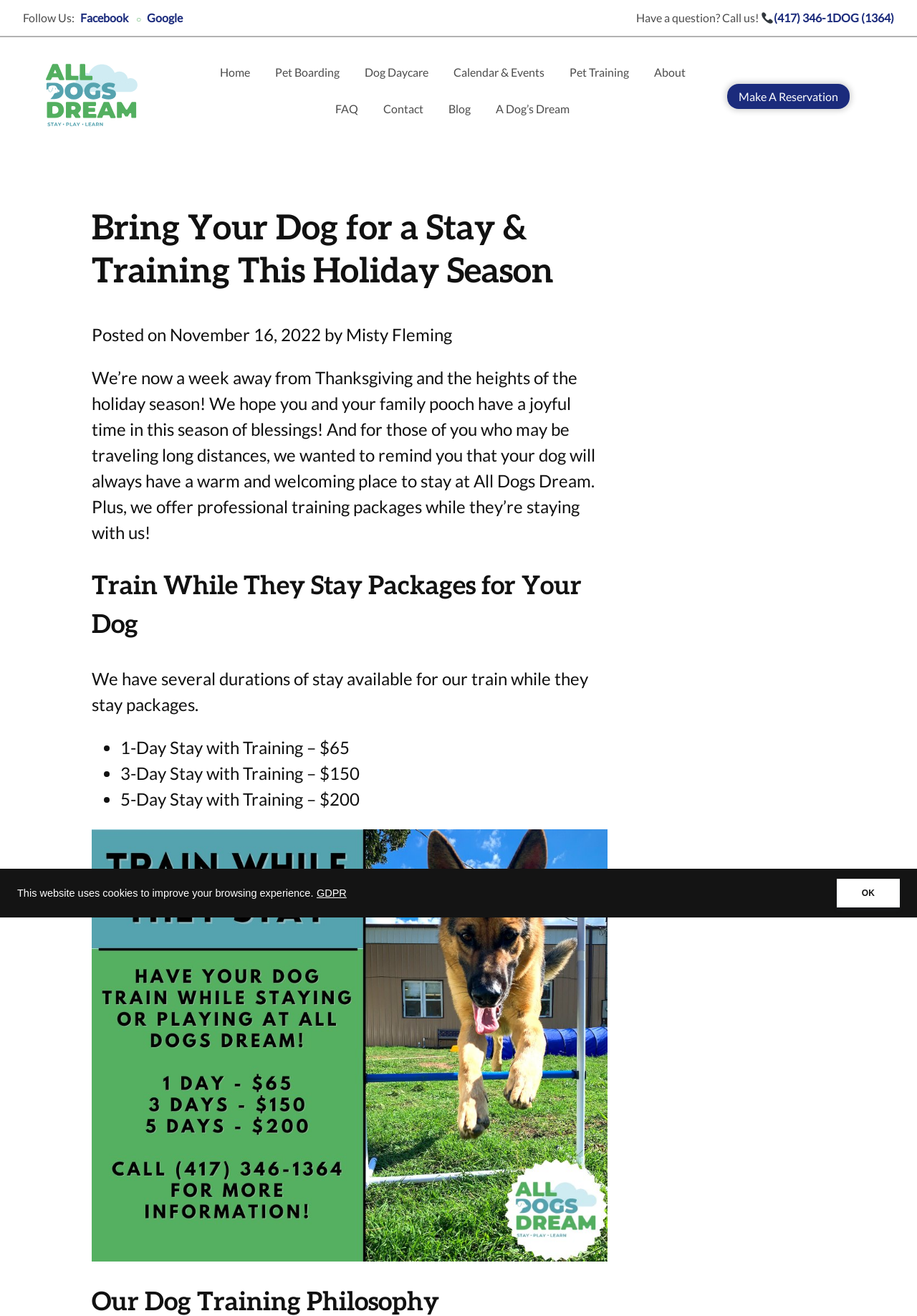What is the phone number to call for questions?
Identify the answer in the screenshot and reply with a single word or phrase.

(417) 346-1DOG (1364)